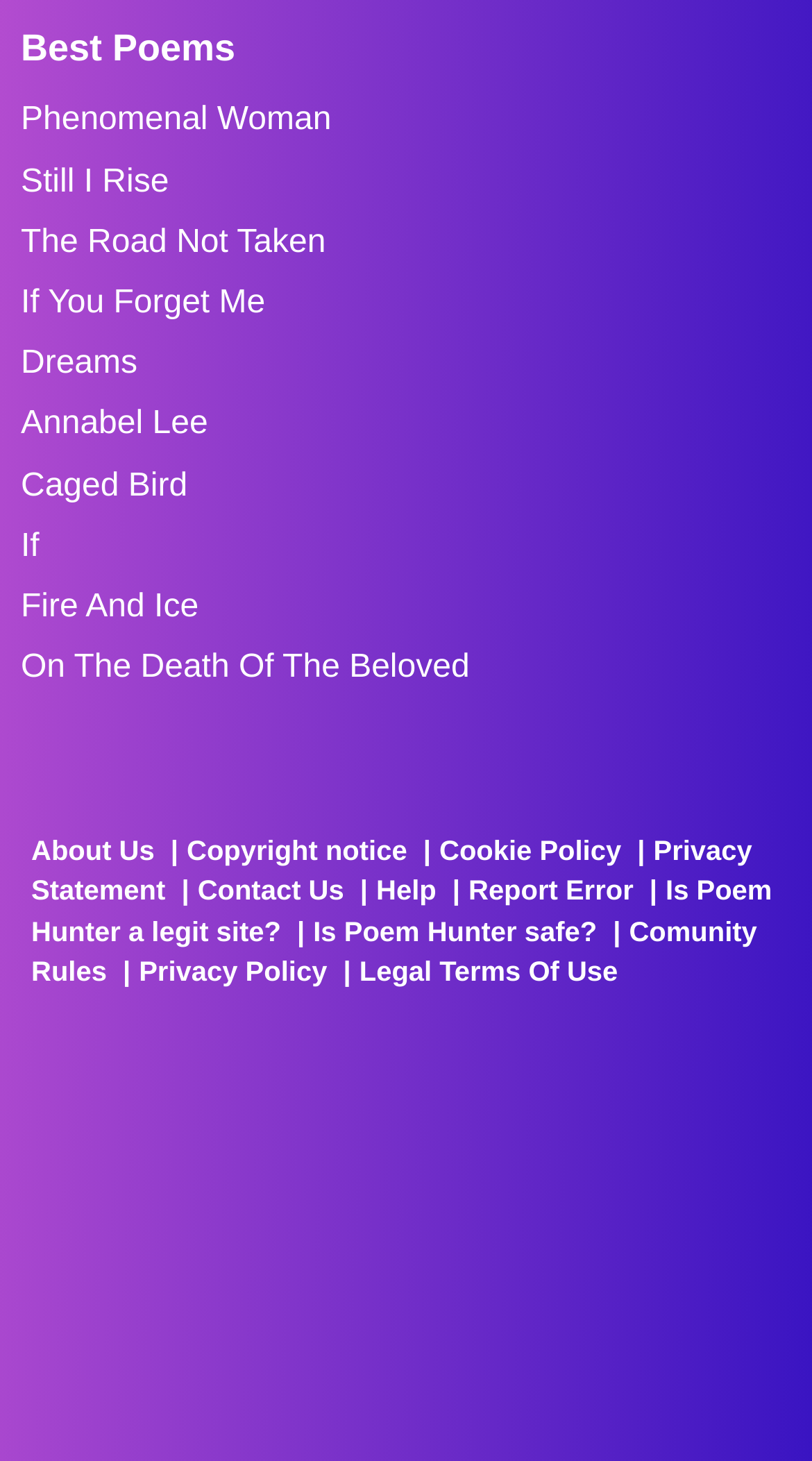How many social media links are present?
Look at the image and respond with a one-word or short phrase answer.

4